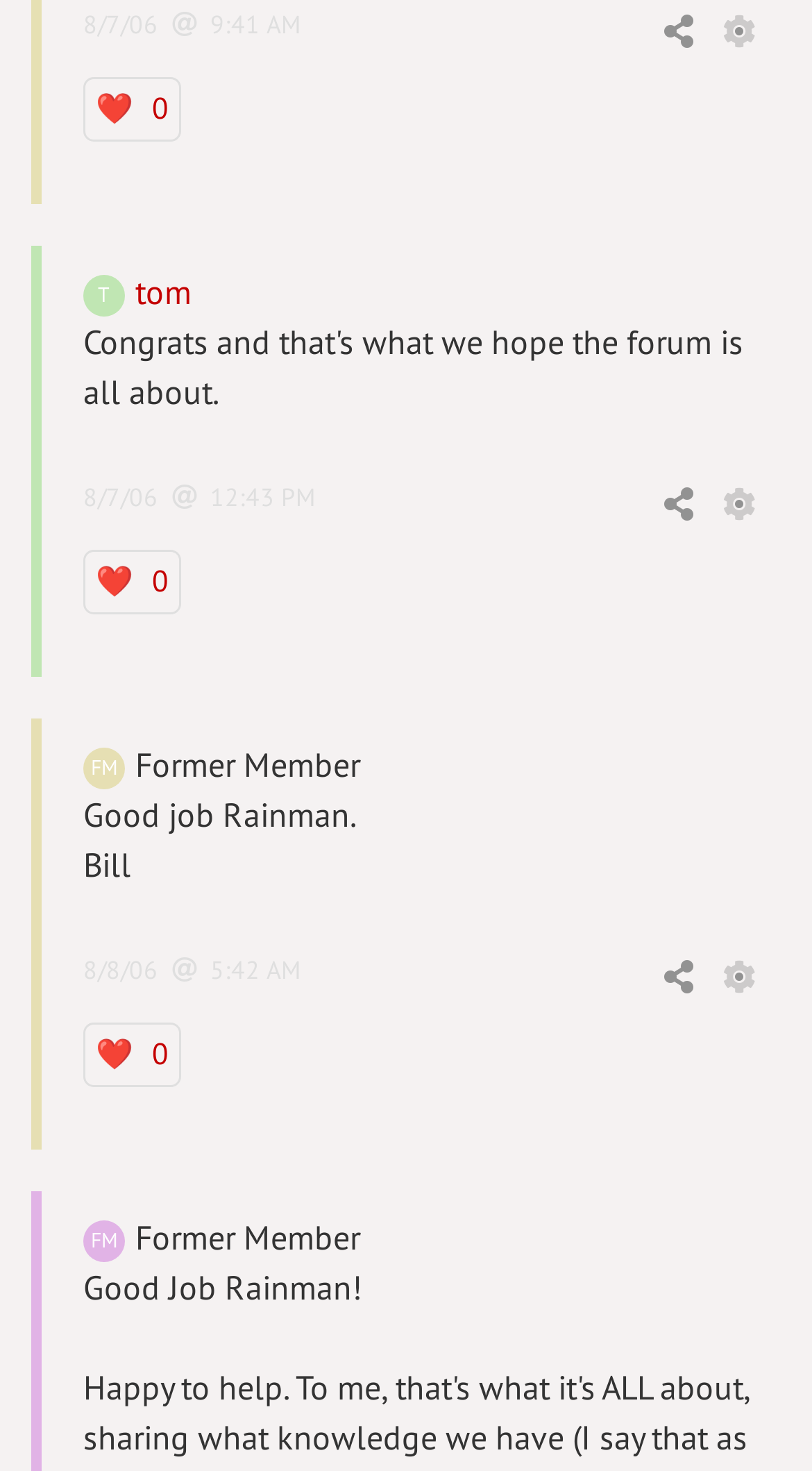Given the description "❤️ 0", provide the bounding box coordinates of the corresponding UI element.

[0.103, 0.695, 0.223, 0.739]